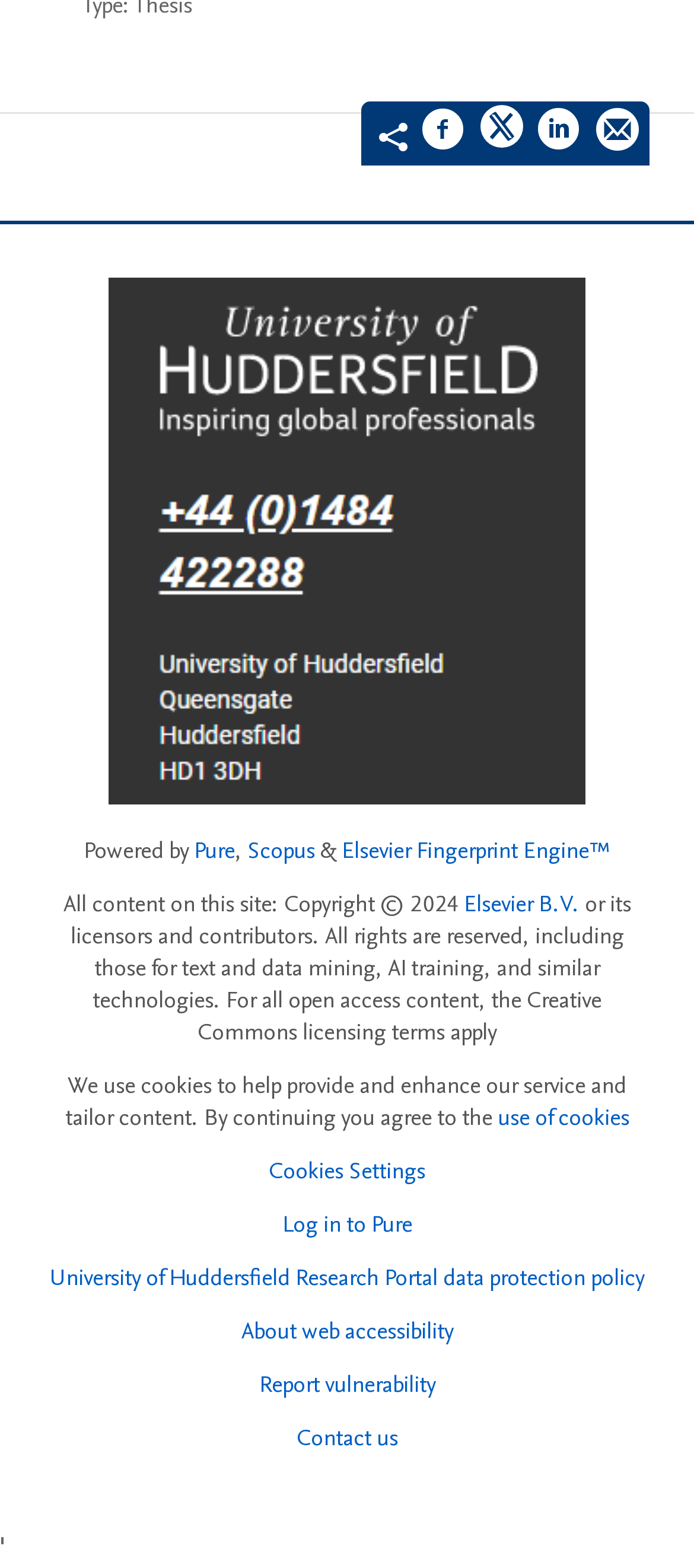Provide the bounding box coordinates of the section that needs to be clicked to accomplish the following instruction: "Log in to Pure."

[0.406, 0.771, 0.594, 0.791]